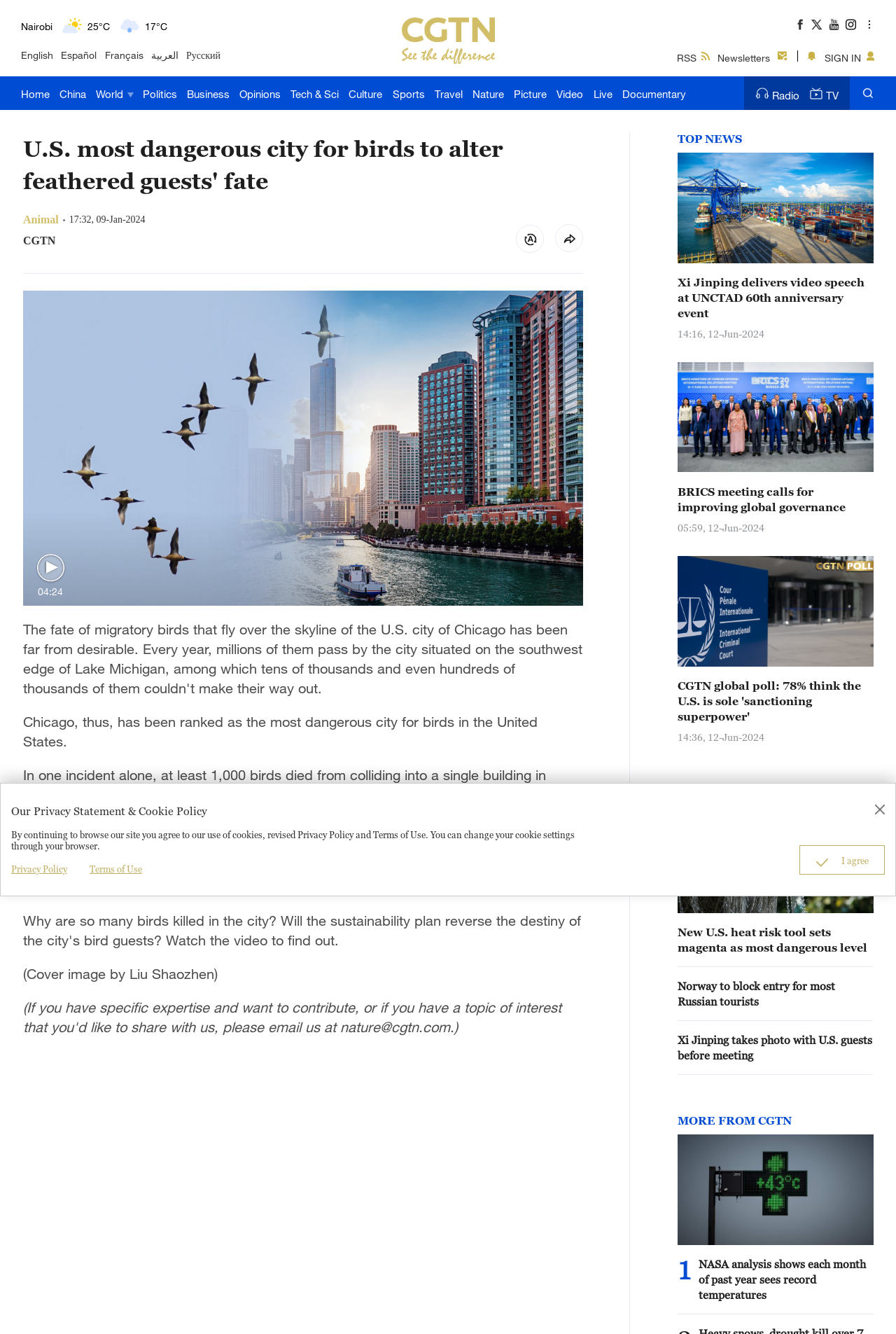Please locate the clickable area by providing the bounding box coordinates to follow this instruction: "Listen to the radio".

[0.83, 0.057, 0.896, 0.082]